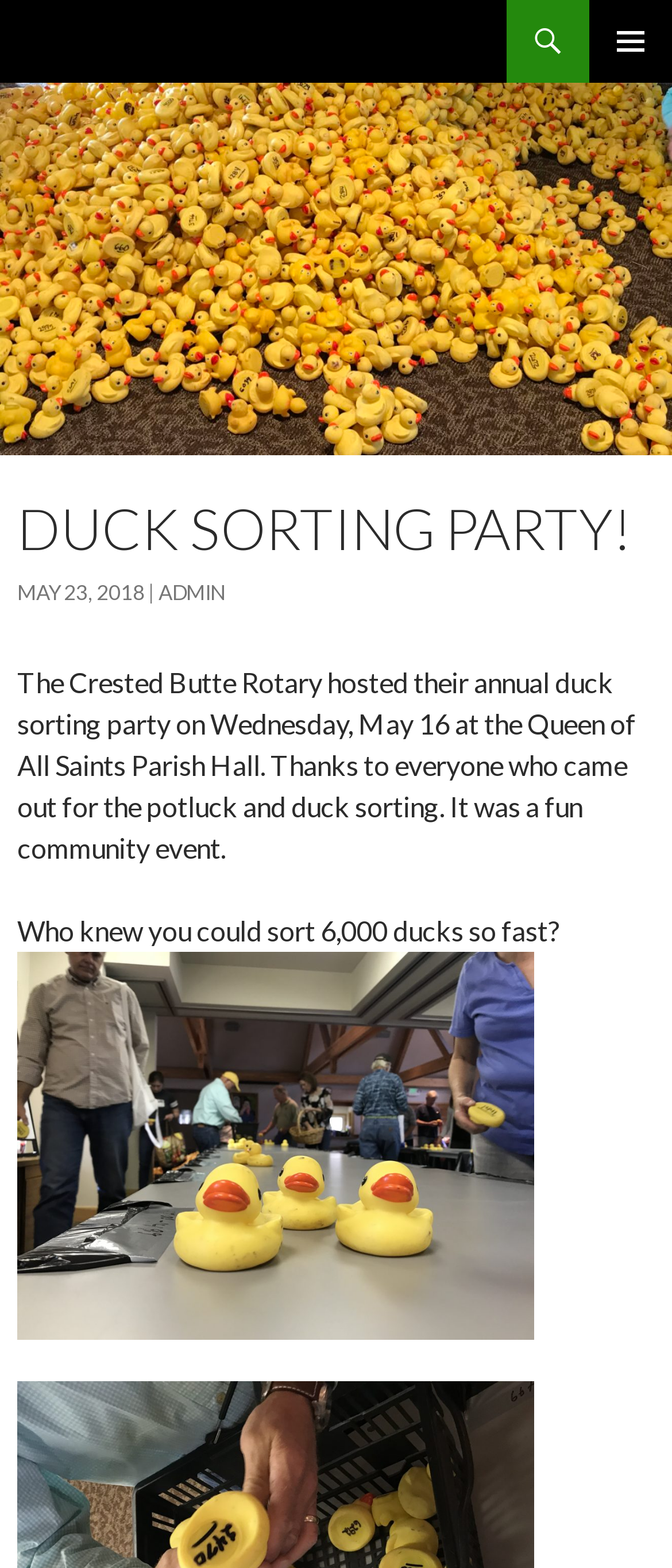Find the bounding box of the UI element described as follows: "May 23, 2018".

[0.026, 0.37, 0.215, 0.386]